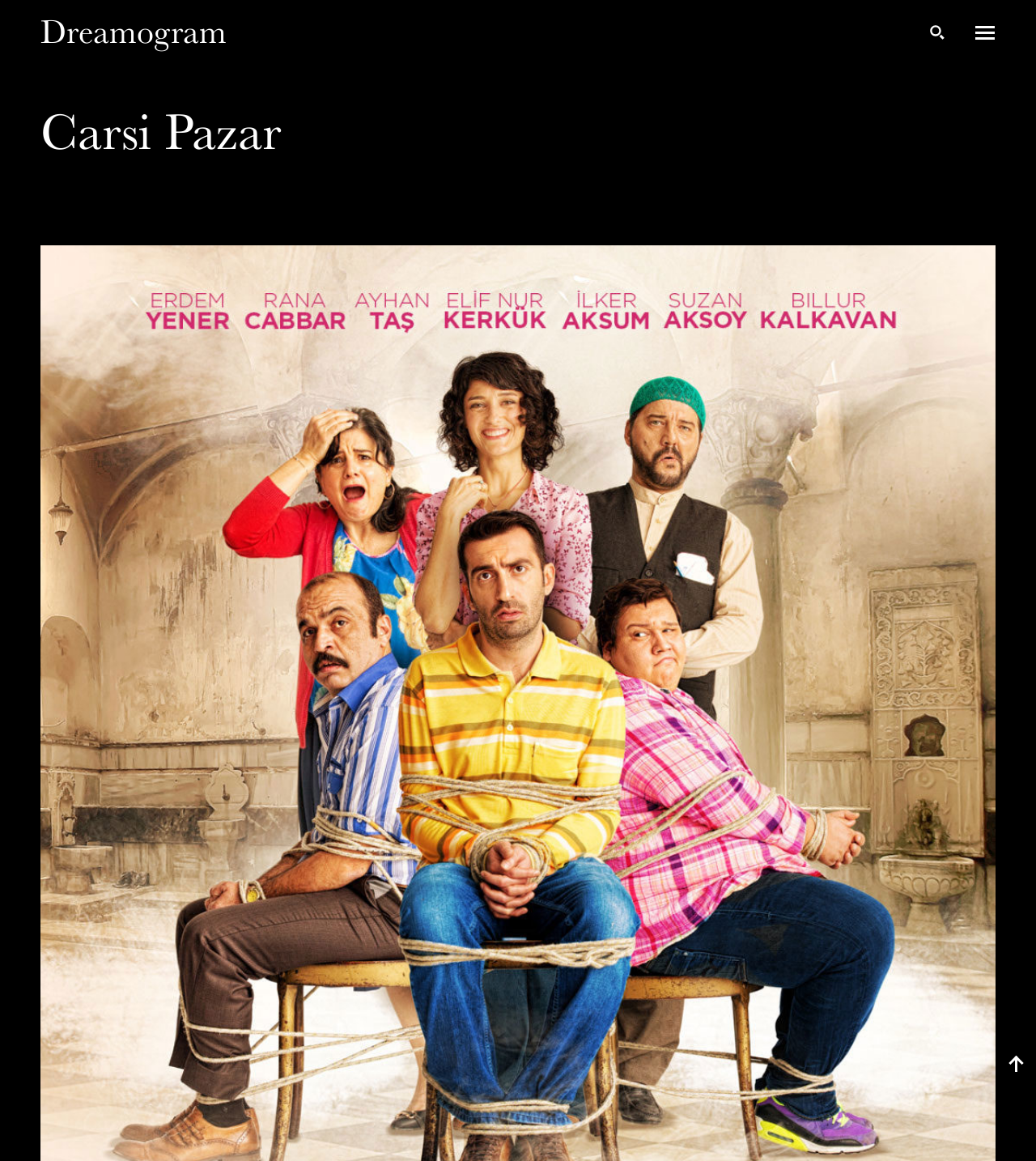Locate the bounding box of the UI element described by: "Dreamogram" in the given webpage screenshot.

[0.039, 0.025, 0.219, 0.043]